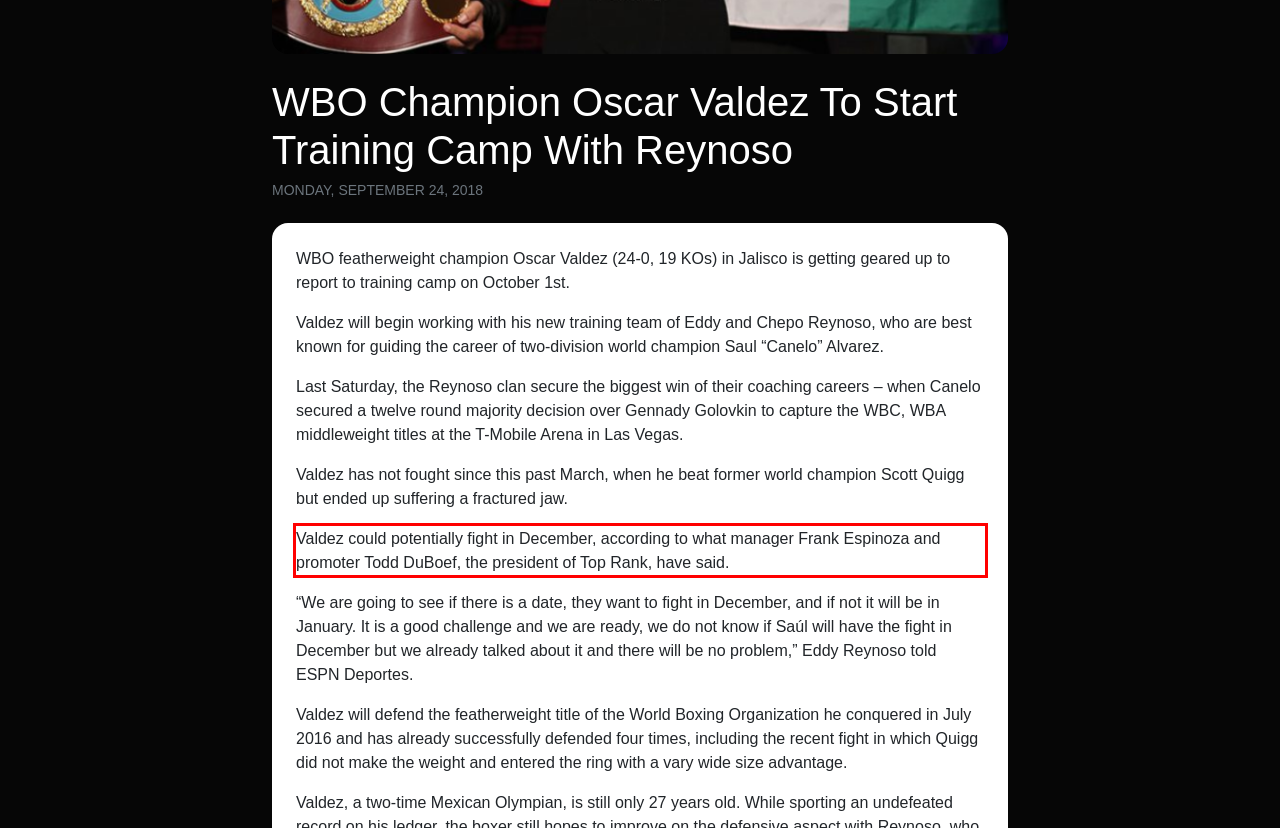Review the screenshot of the webpage and recognize the text inside the red rectangle bounding box. Provide the extracted text content.

Valdez could potentially fight in December, according to what manager Frank Espinoza and promoter Todd DuBoef, the president of Top Rank, have said.